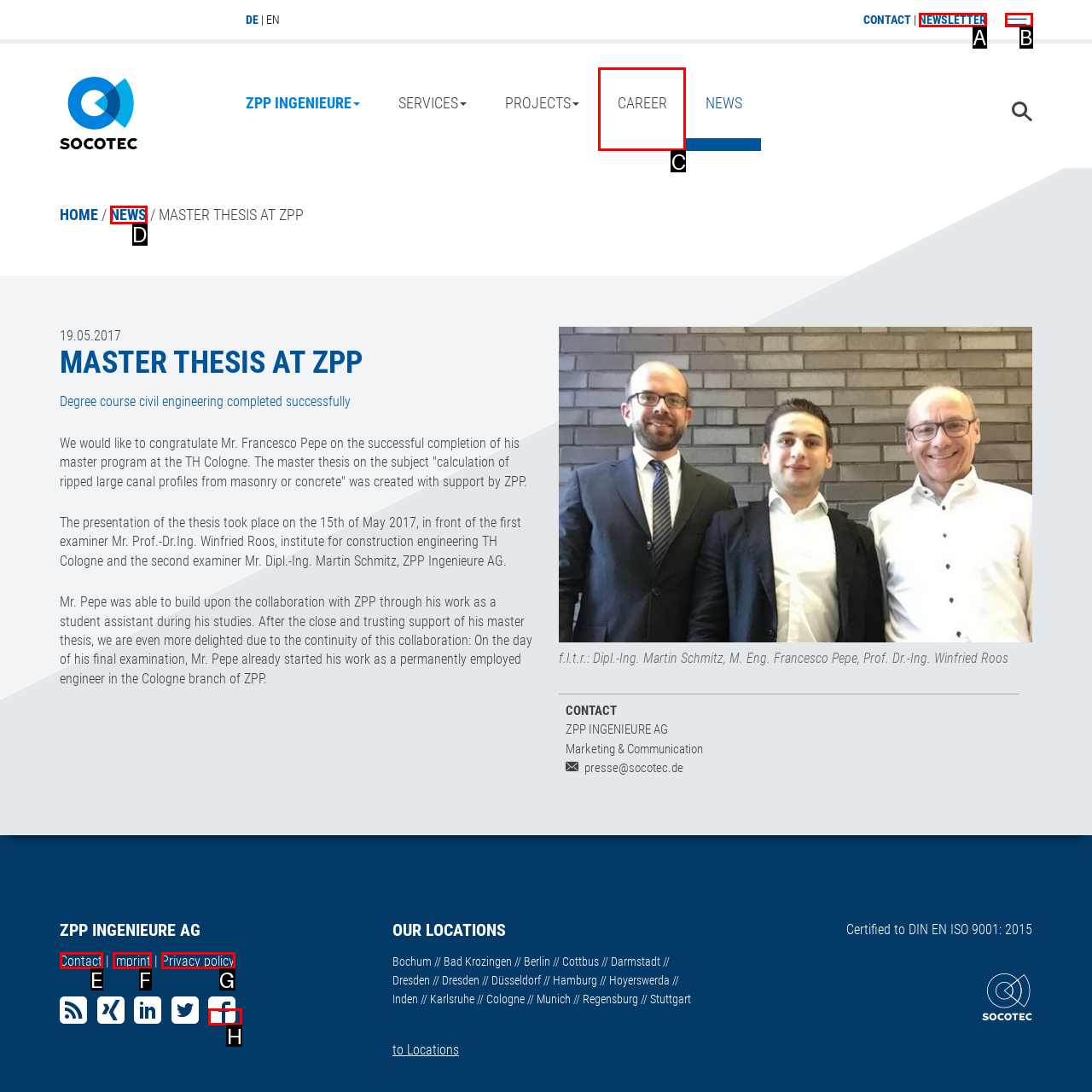For the task: Read more about career opportunities, specify the letter of the option that should be clicked. Answer with the letter only.

C